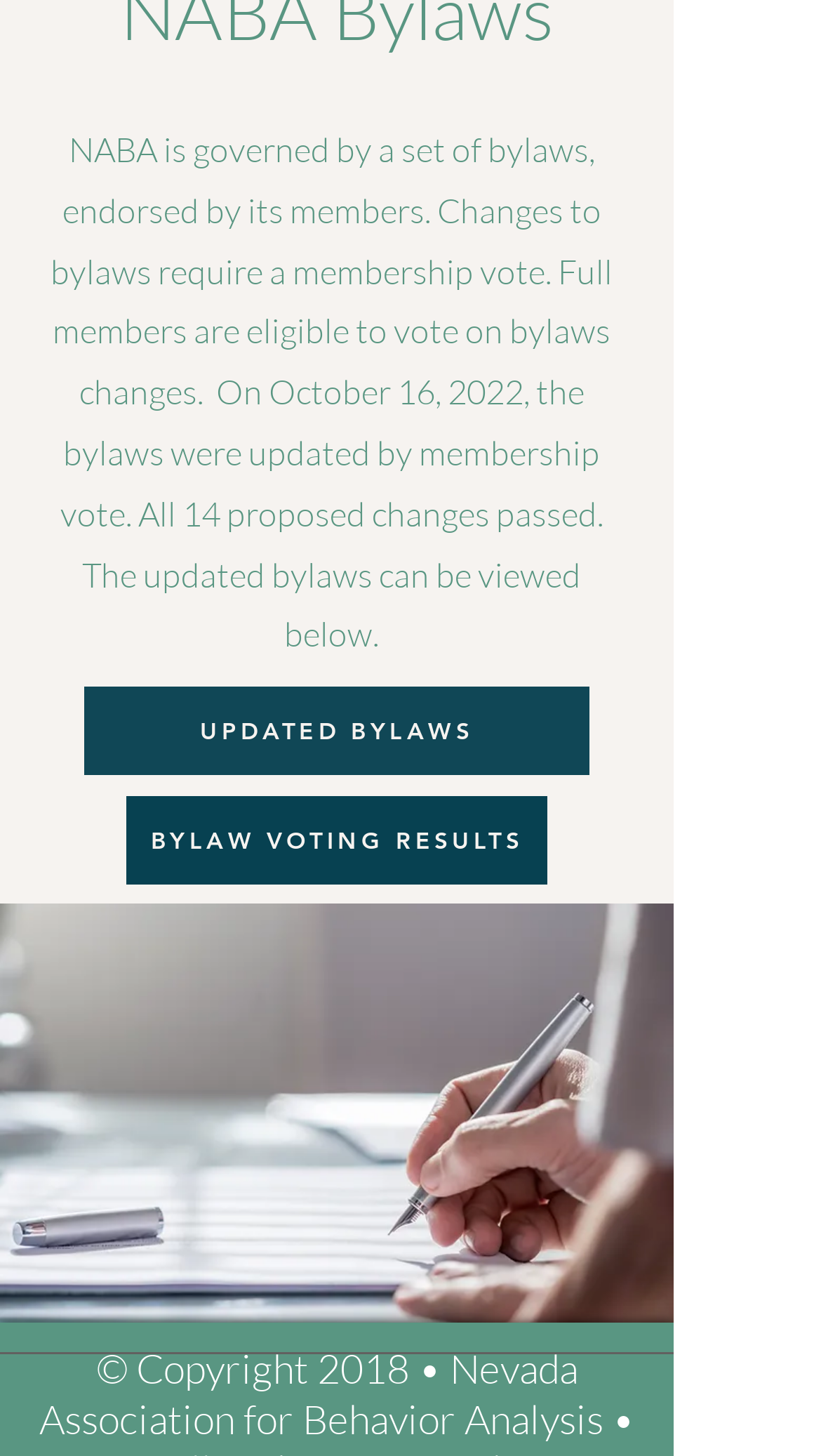Determine the bounding box for the UI element described here: "BYLAW VOTING RESULTS".

[0.154, 0.547, 0.667, 0.608]